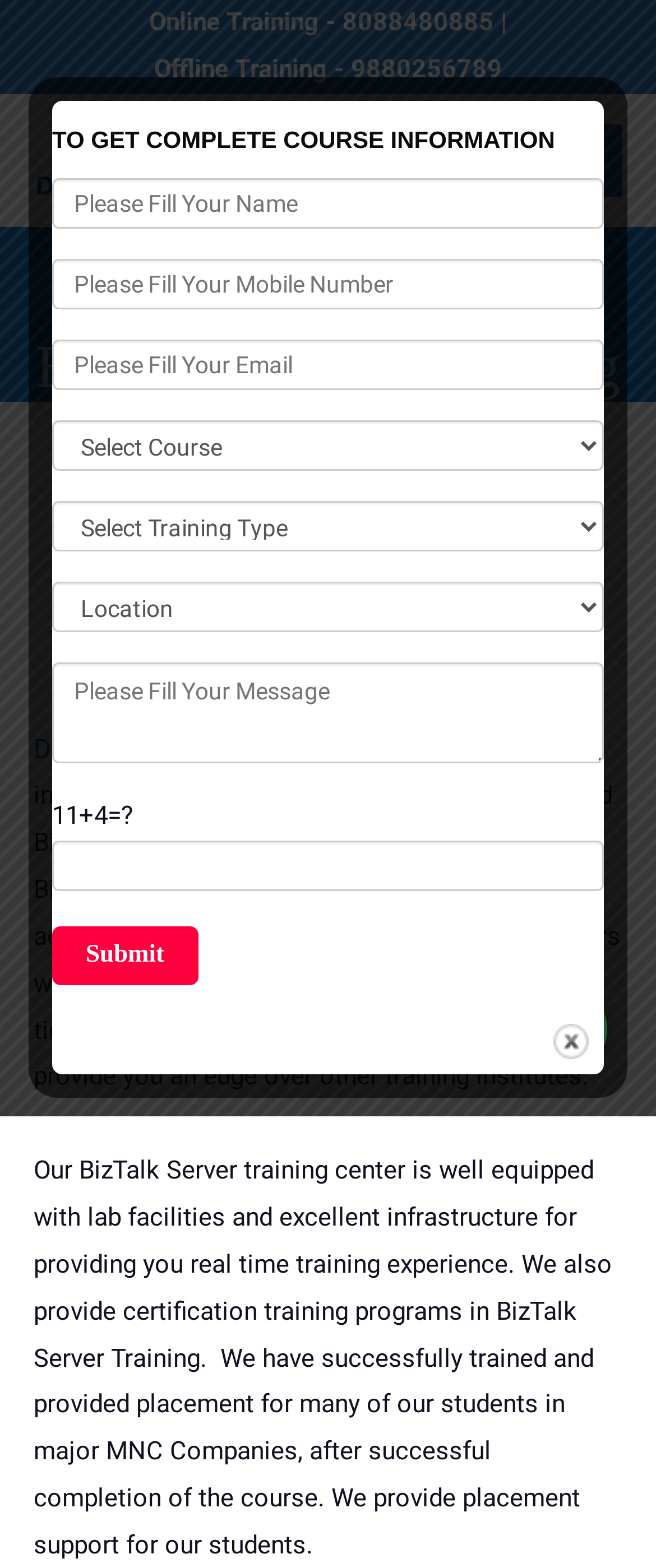Explain the webpage's design and content in an elaborate manner.

The webpage is about BizTalk Server Training provided by DSM INFOTECH. At the top, there is a heading "BizTalk Server Training" followed by a subheading "BizTalk Server Training in Bangalore". Below this, there is a brief description of the training institute, mentioning that it provides real-time and placement-oriented BizTalk Server Training Courses in Bangalore.

On the top-right corner, there is a "Main Menu" button. To the left of this button, there is a contact information section with phone numbers for online and offline training. Below this, there is a link to the DSM INFOTECH website, accompanied by a logo image.

The main content of the webpage is divided into two sections. On the left, there is a contact form with fields to fill in name, mobile number, email, and message. There is also a captcha verification with a math problem "11+4=?". Below the form, there is a "Submit" button.

On the right, there is a section with a heading "BizTalk Server Training" and a brief description of the training course, including the levels covered and the experience of the trainers. There is also a mention of the training center's facilities and the placement support provided to students.

At the bottom-right corner, there is a "Whatsapp" link with an accompanying image. Above this, there is a "Close" button with an image.